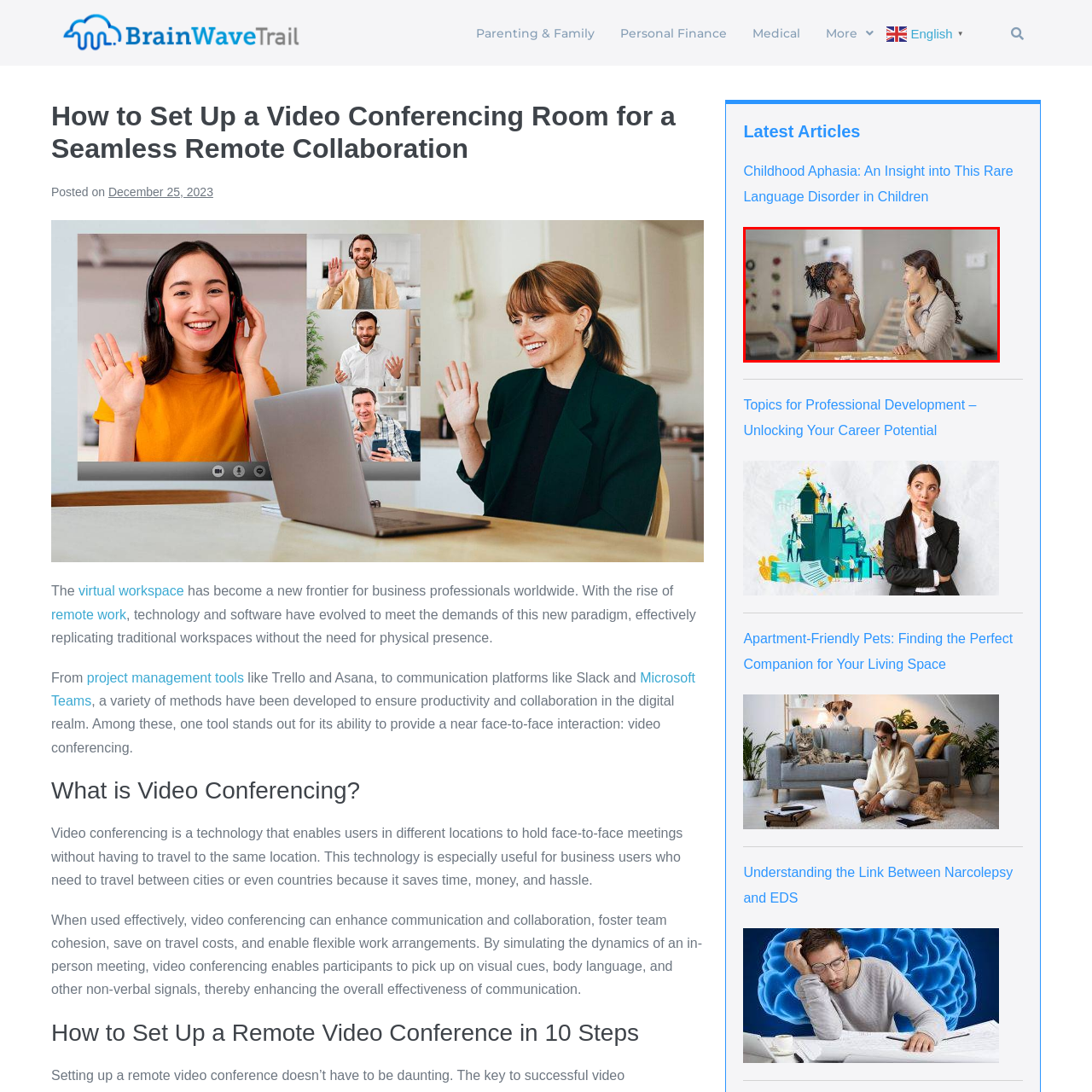What is the atmosphere of the setting?
Concentrate on the image within the red bounding box and respond to the question with a detailed explanation based on the visual information provided.

The caption describes the atmosphere as 'nurturing and supportive', which suggests that the setting is conducive to learning and personal growth, and that the caregiver or educator is providing a comforting and encouraging environment for the girl.